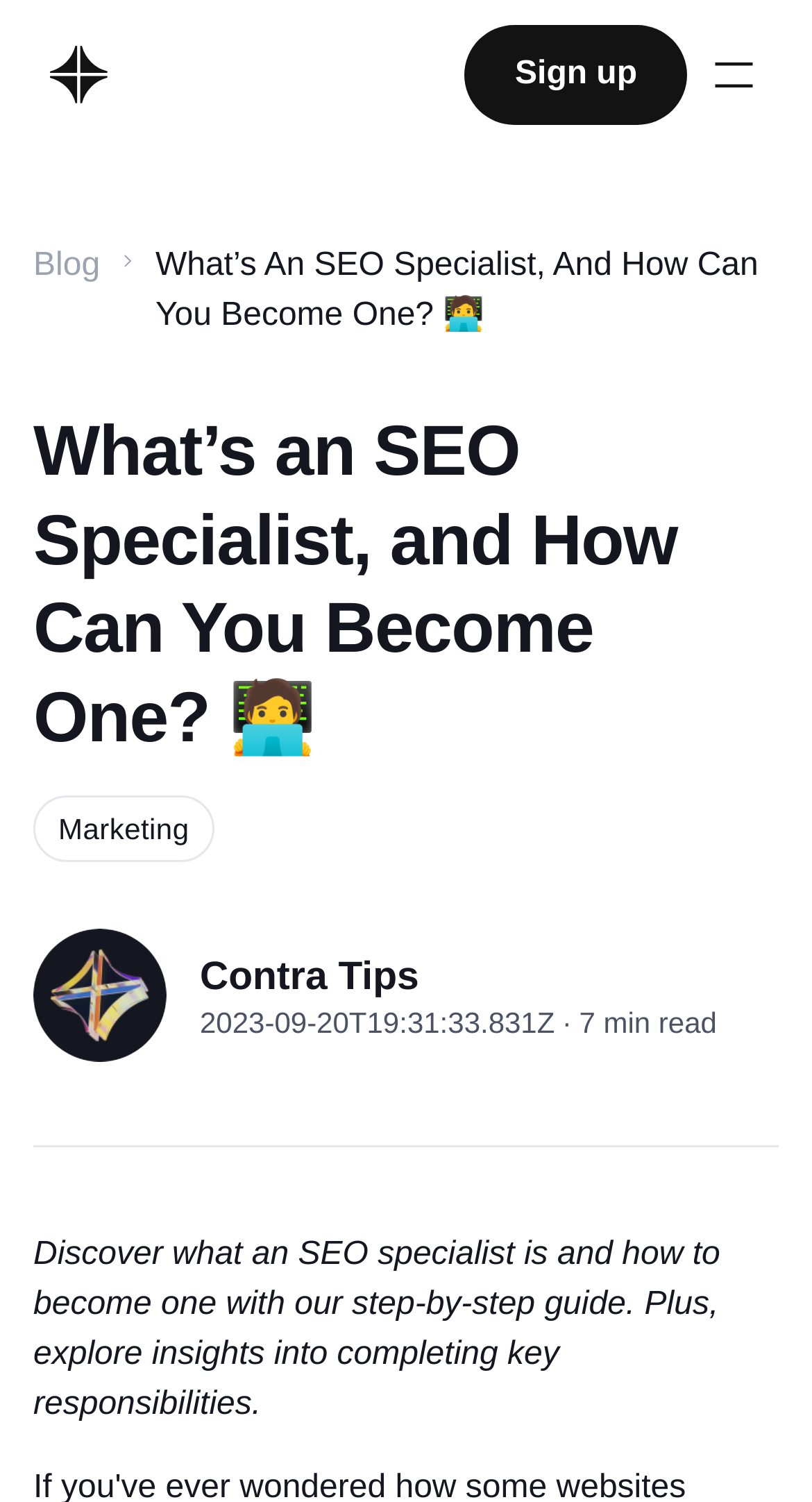Provide the bounding box for the UI element matching this description: "Sign up".

[0.573, 0.017, 0.846, 0.083]